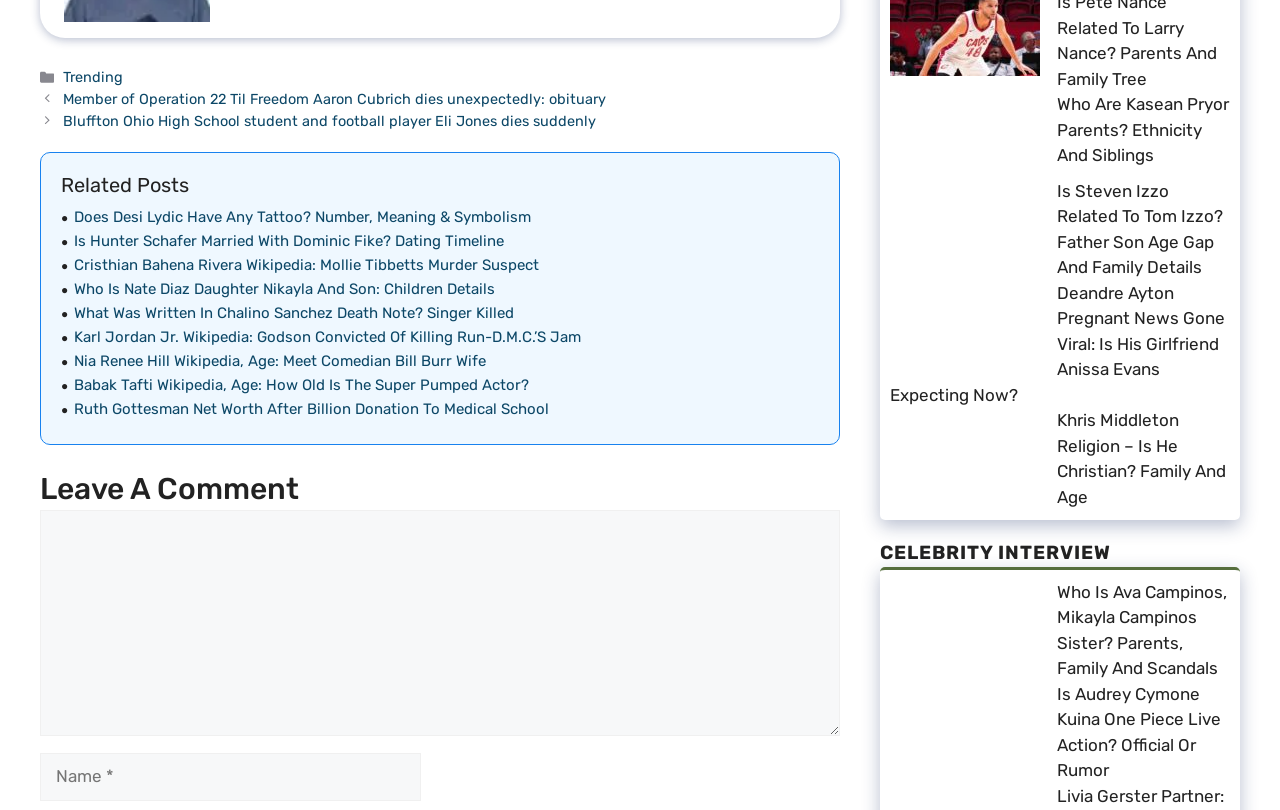Please identify the bounding box coordinates of the area that needs to be clicked to fulfill the following instruction: "Contact us."

None